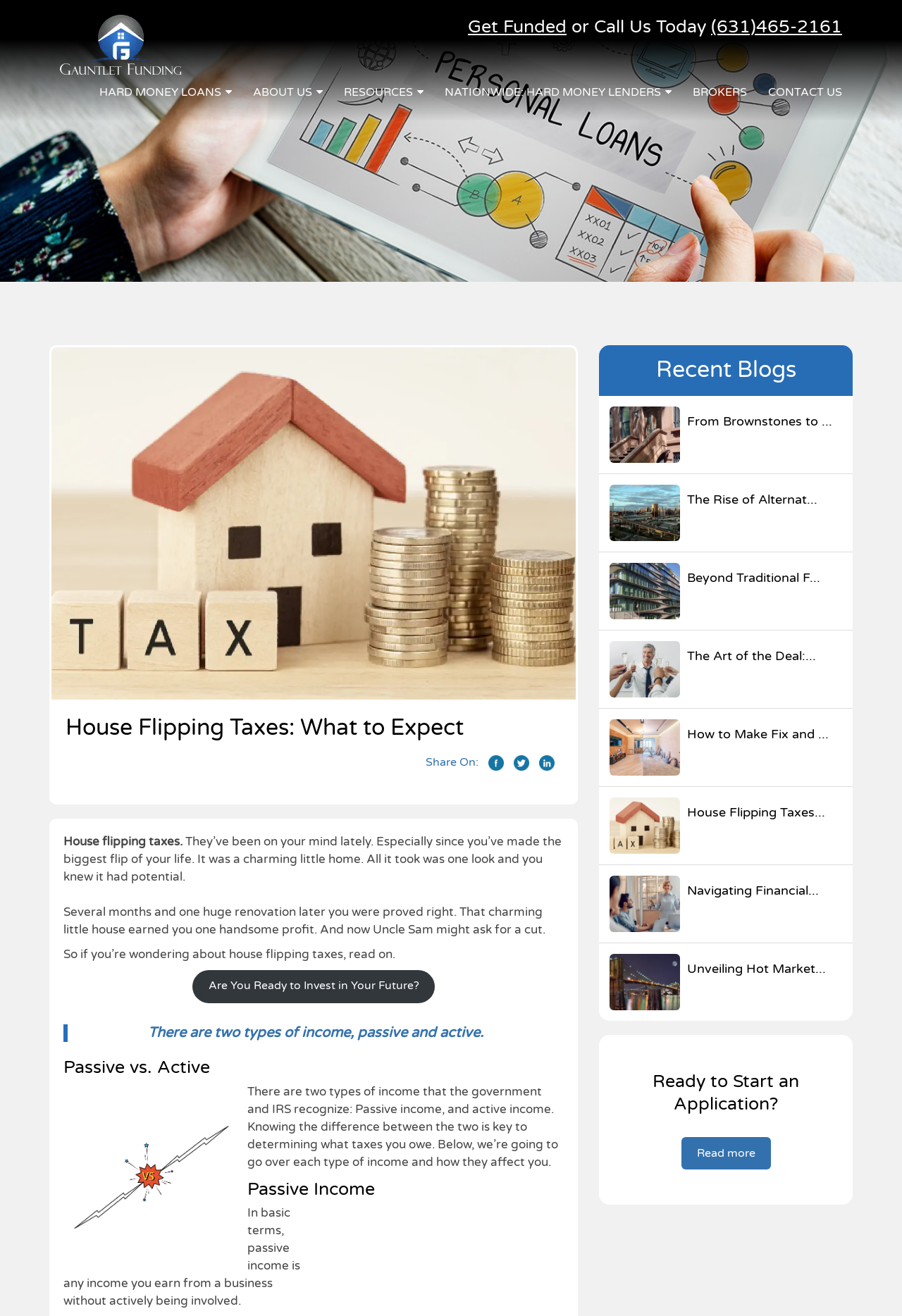Please determine the bounding box coordinates for the UI element described here. Use the format (top-left x, top-left y, bottom-right x, bottom-right y) with values bounded between 0 and 1: Beyond Traditional F...

[0.676, 0.428, 0.934, 0.451]